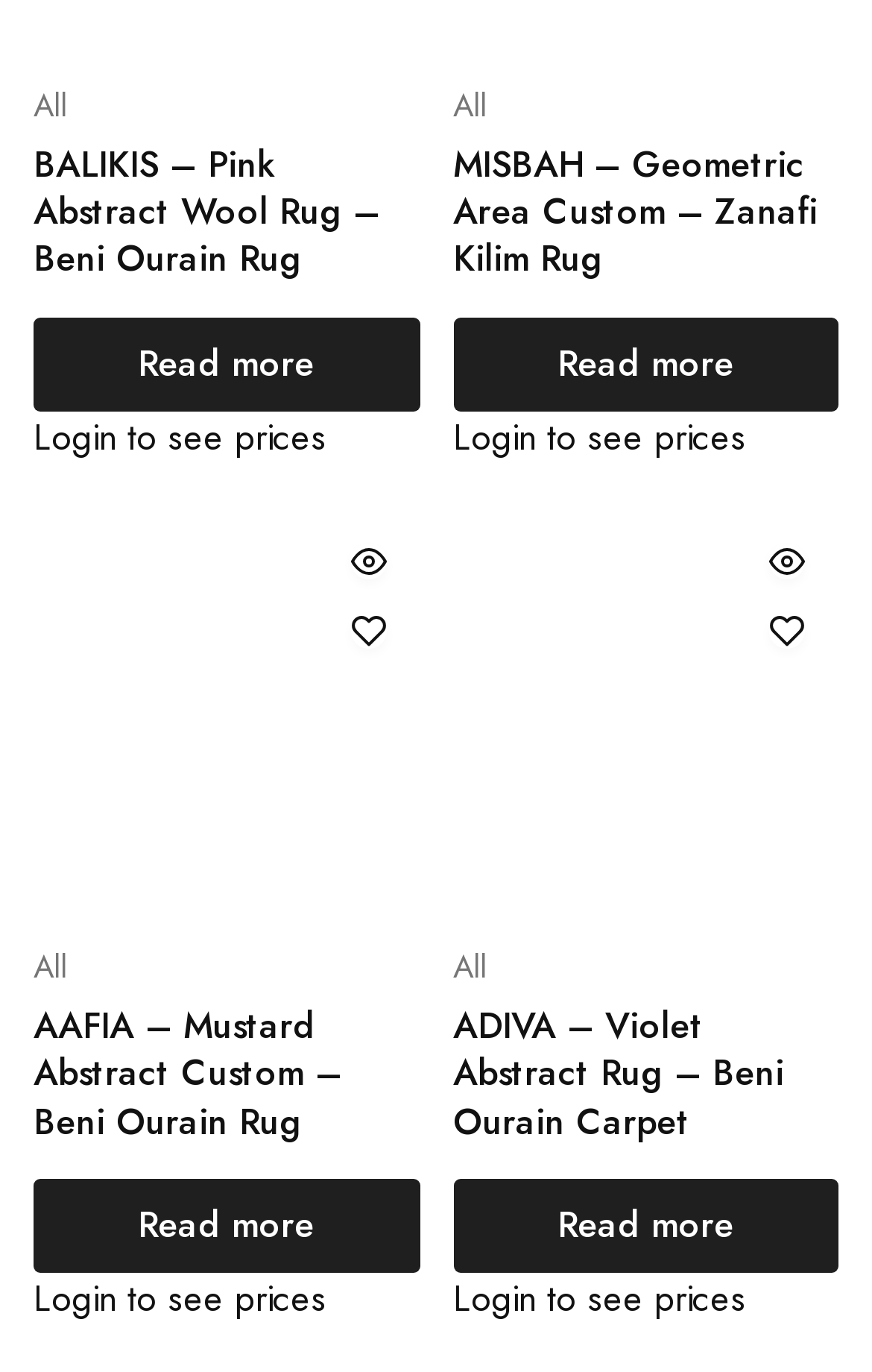Determine the bounding box coordinates for the area that should be clicked to carry out the following instruction: "View details of BALIKIS – Pink Abstract Wool Rug – Beni Ourain Rug".

[0.038, 0.101, 0.436, 0.208]